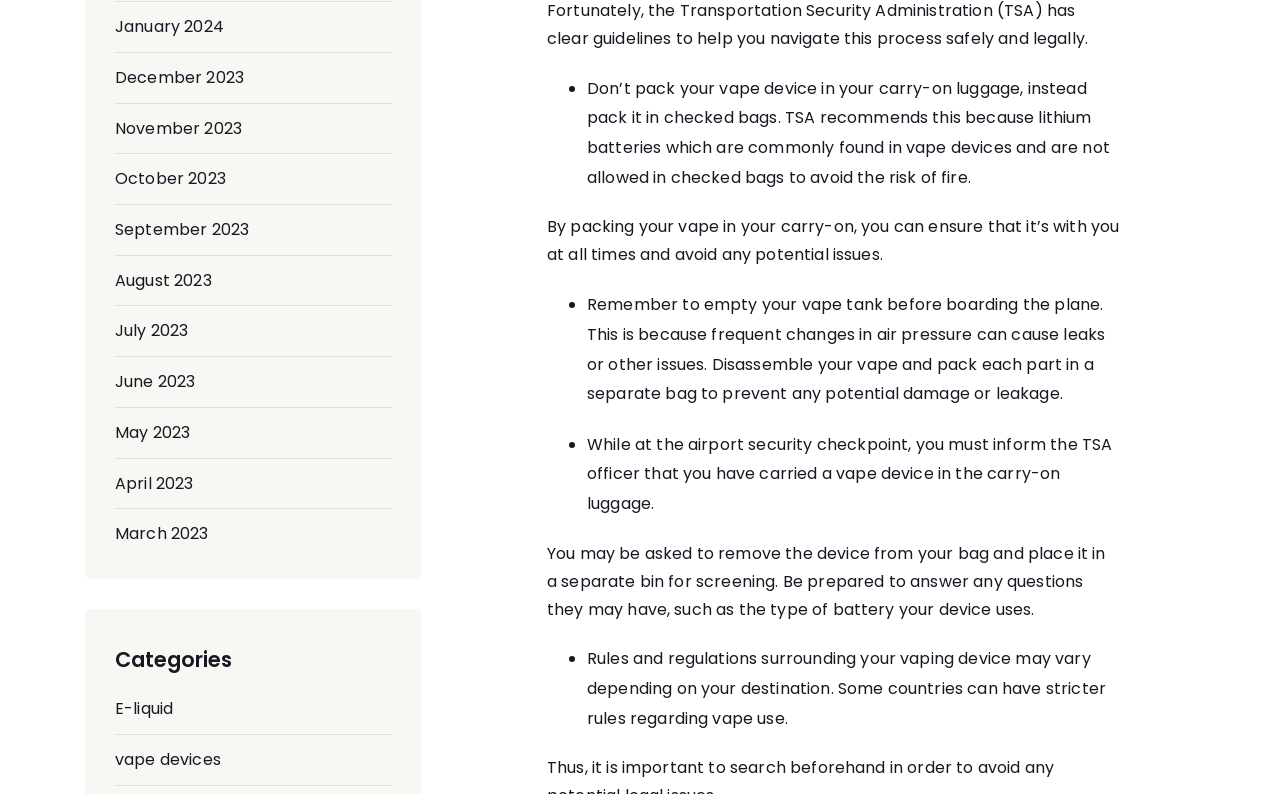From the given element description: "Careers", find the bounding box for the UI element. Provide the coordinates as four float numbers between 0 and 1, in the order [left, top, right, bottom].

None